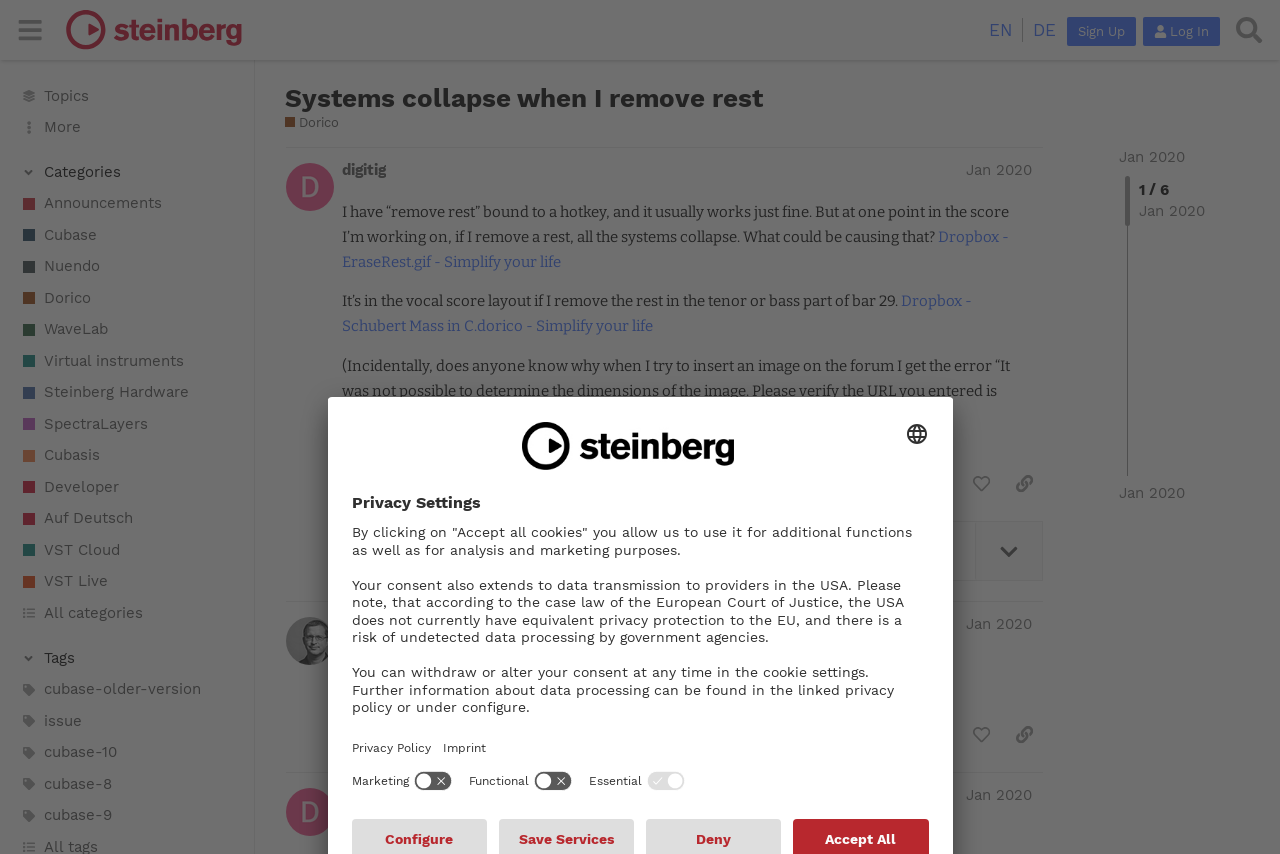Find the coordinates for the bounding box of the element with this description: "last reply Jan 2020".

[0.37, 0.621, 0.448, 0.671]